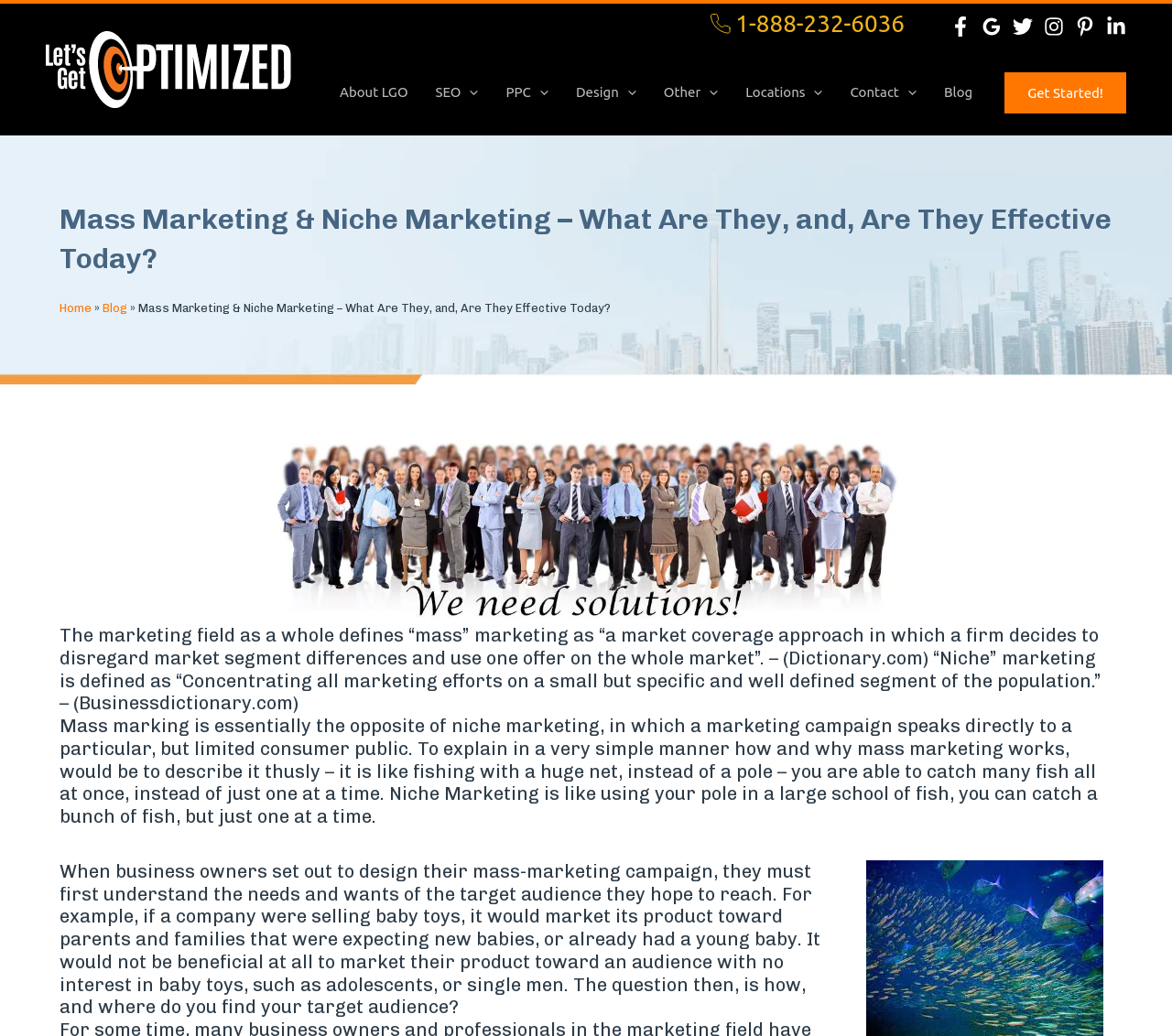Locate and generate the text content of the webpage's heading.

Mass Marketing & Niche Marketing – What Are They, and, Are They Effective Today?